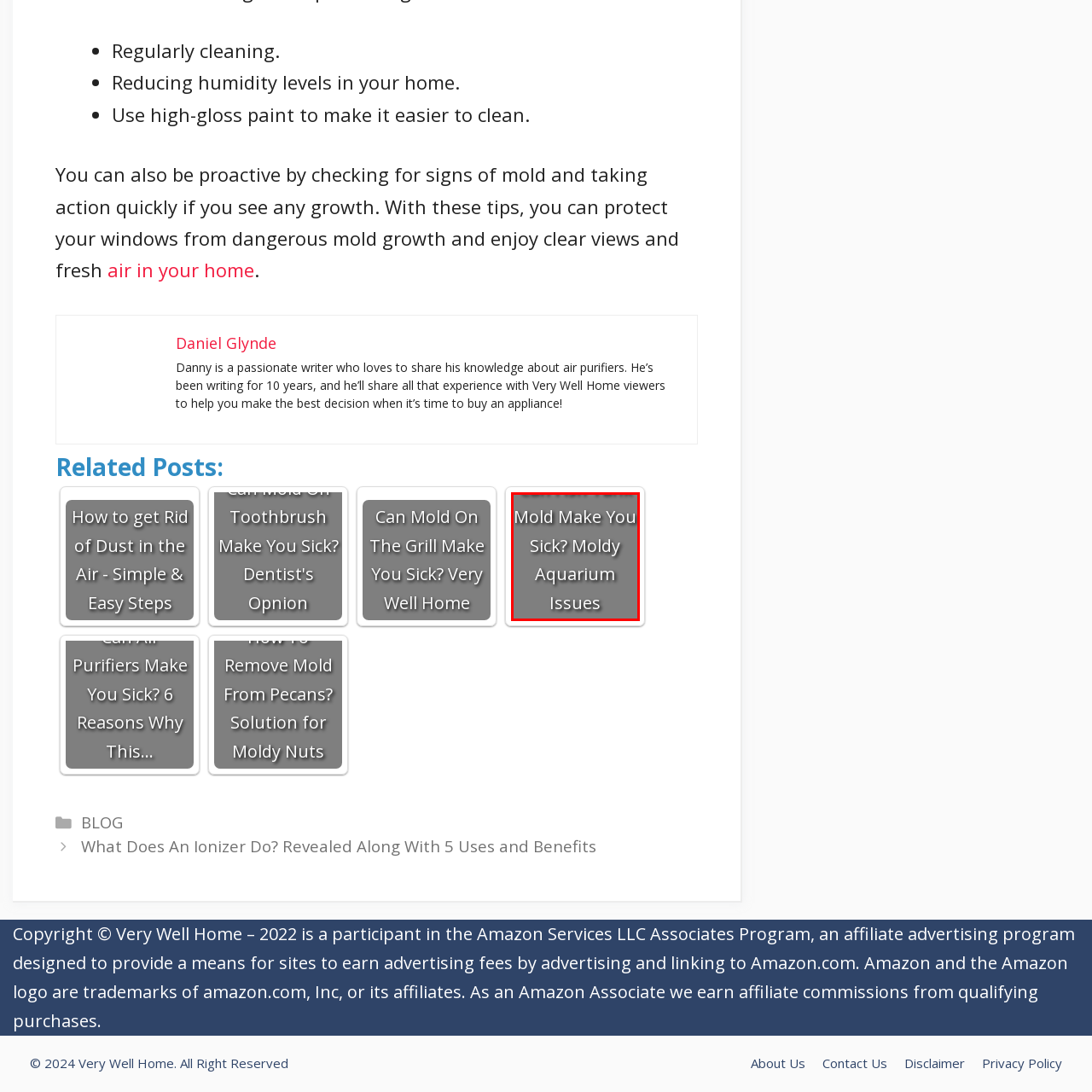Analyze the content inside the red-marked area, What is the purpose of the article? Answer using only one word or a concise phrase.

To discuss health risks